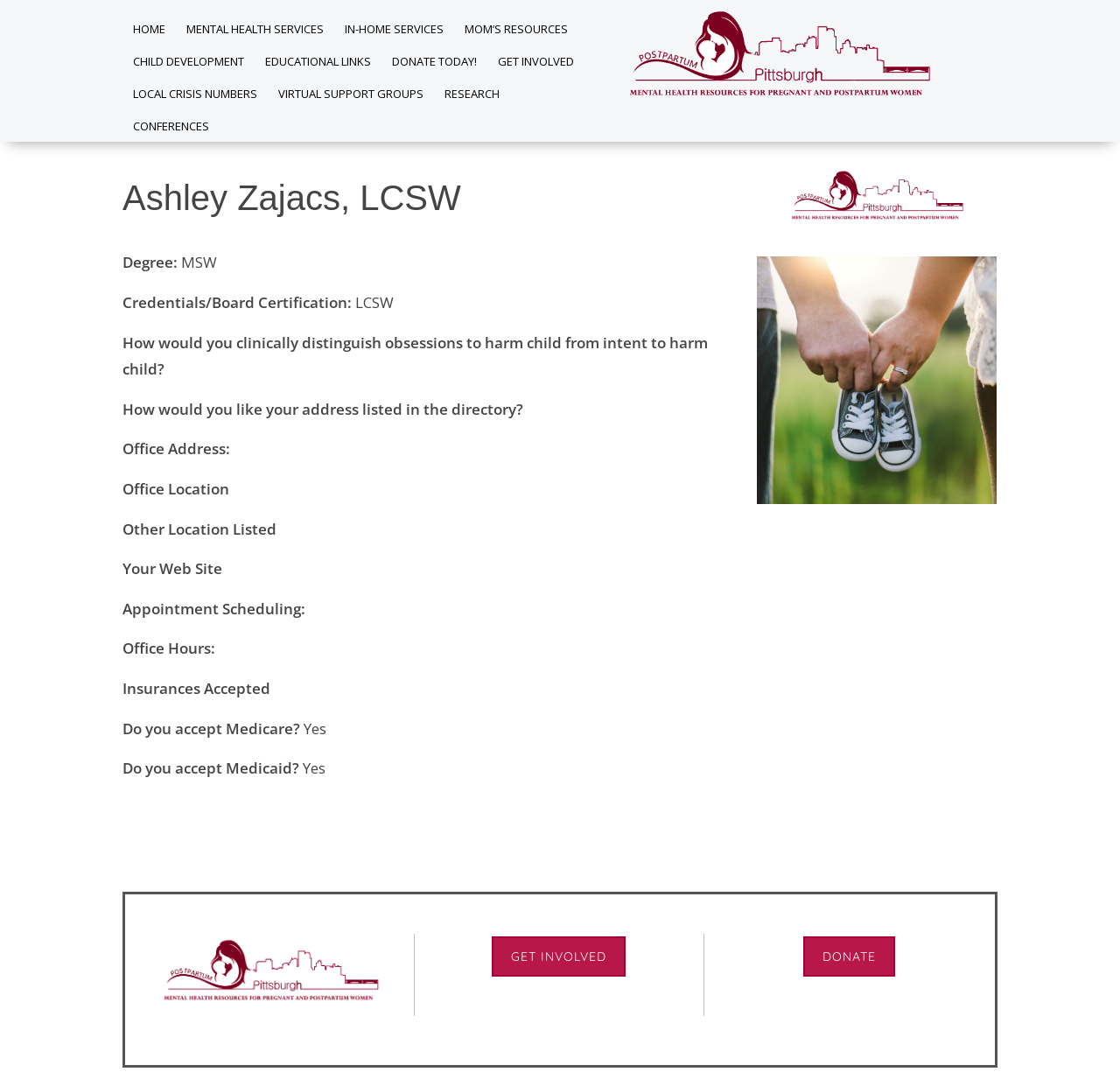Calculate the bounding box coordinates for the UI element based on the following description: "Home". Ensure the coordinates are four float numbers between 0 and 1, i.e., [left, top, right, bottom].

[0.109, 0.012, 0.157, 0.042]